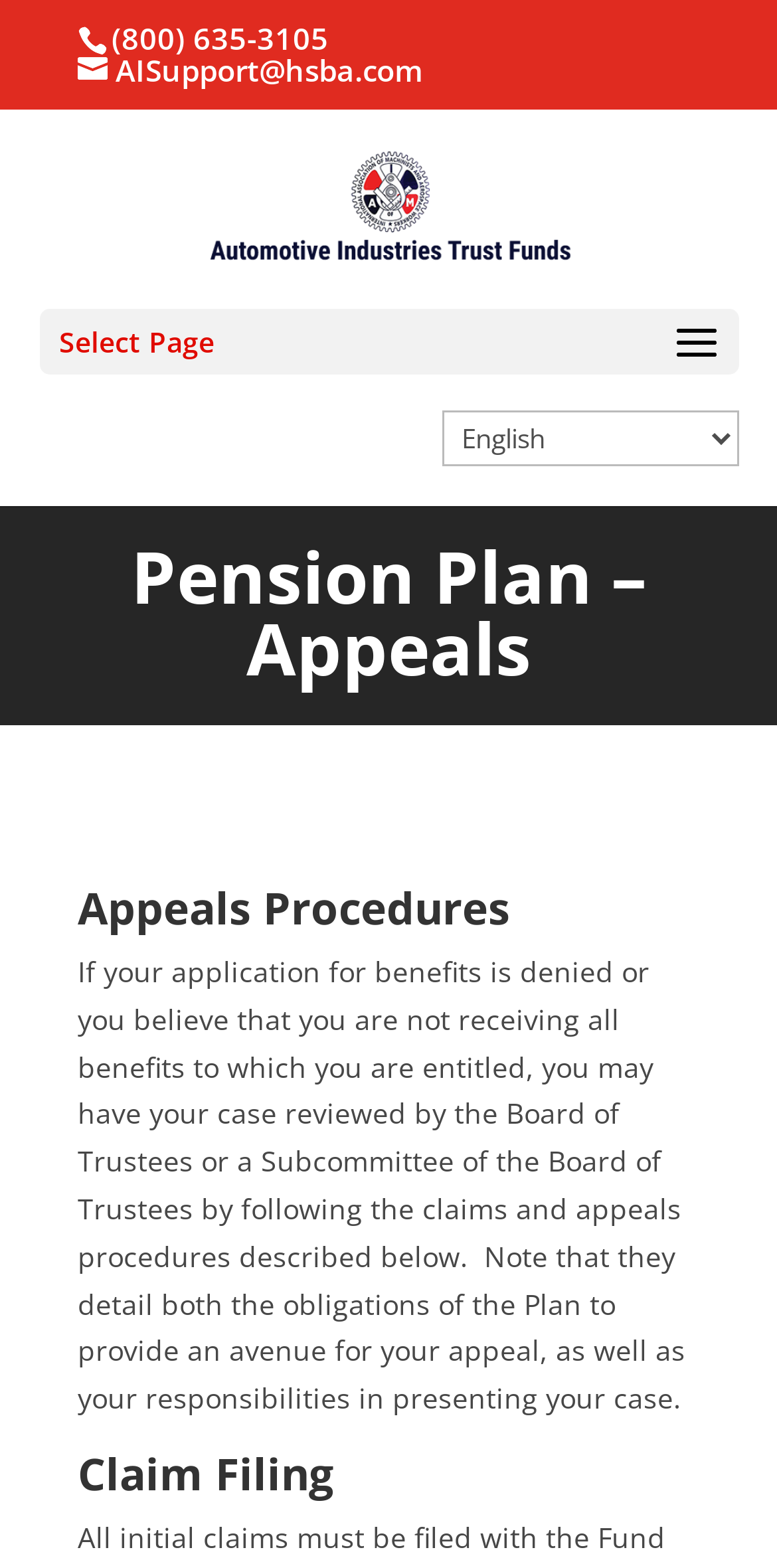Using details from the image, please answer the following question comprehensively:
What is the language selection option?

I found the language selection option by looking at the combobox element on the webpage. It has a label 'Select Language' and allows users to select a language from a dropdown menu.